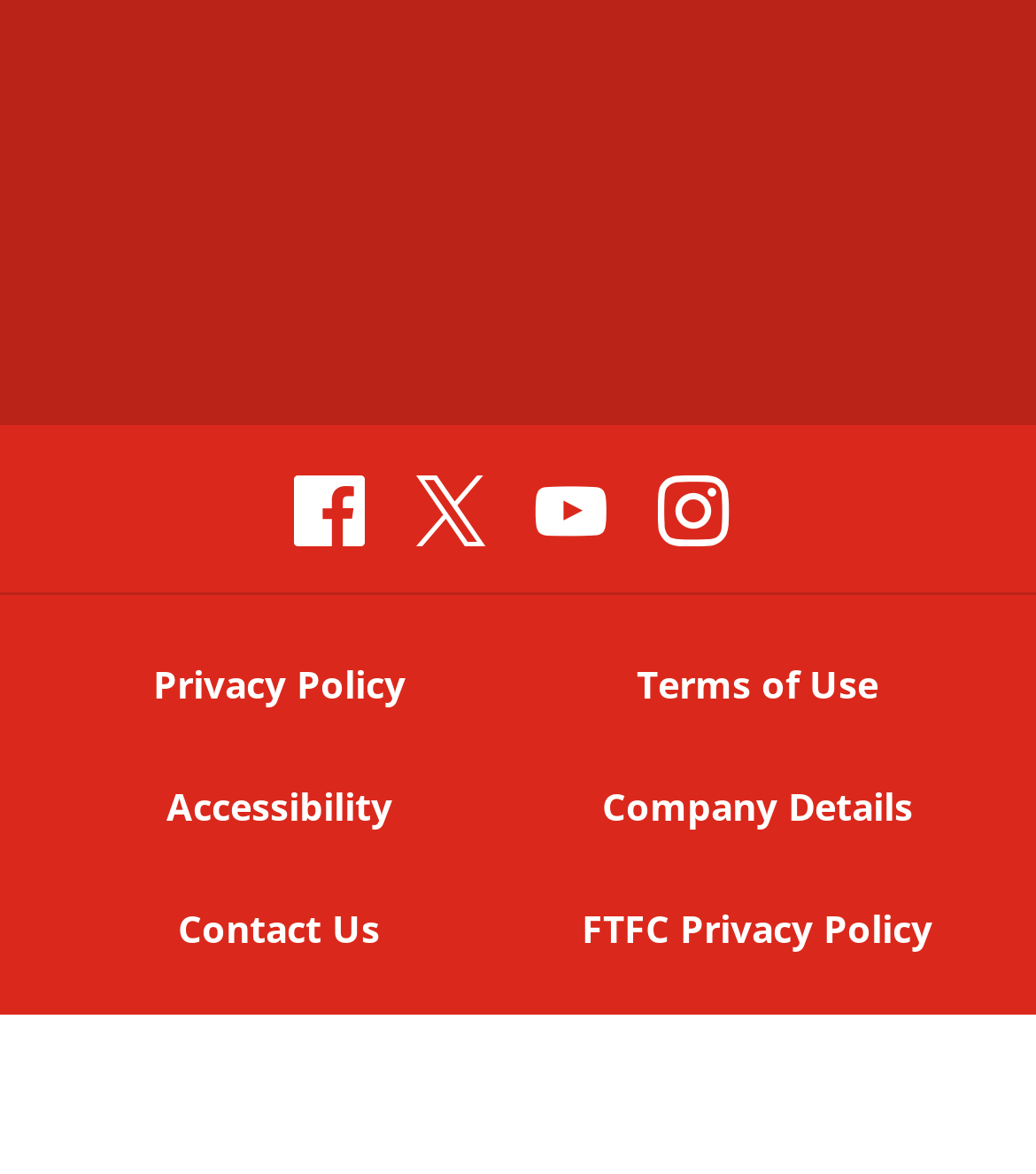Locate and provide the bounding box coordinates for the HTML element that matches this description: "X".

[0.401, 0.397, 0.468, 0.483]